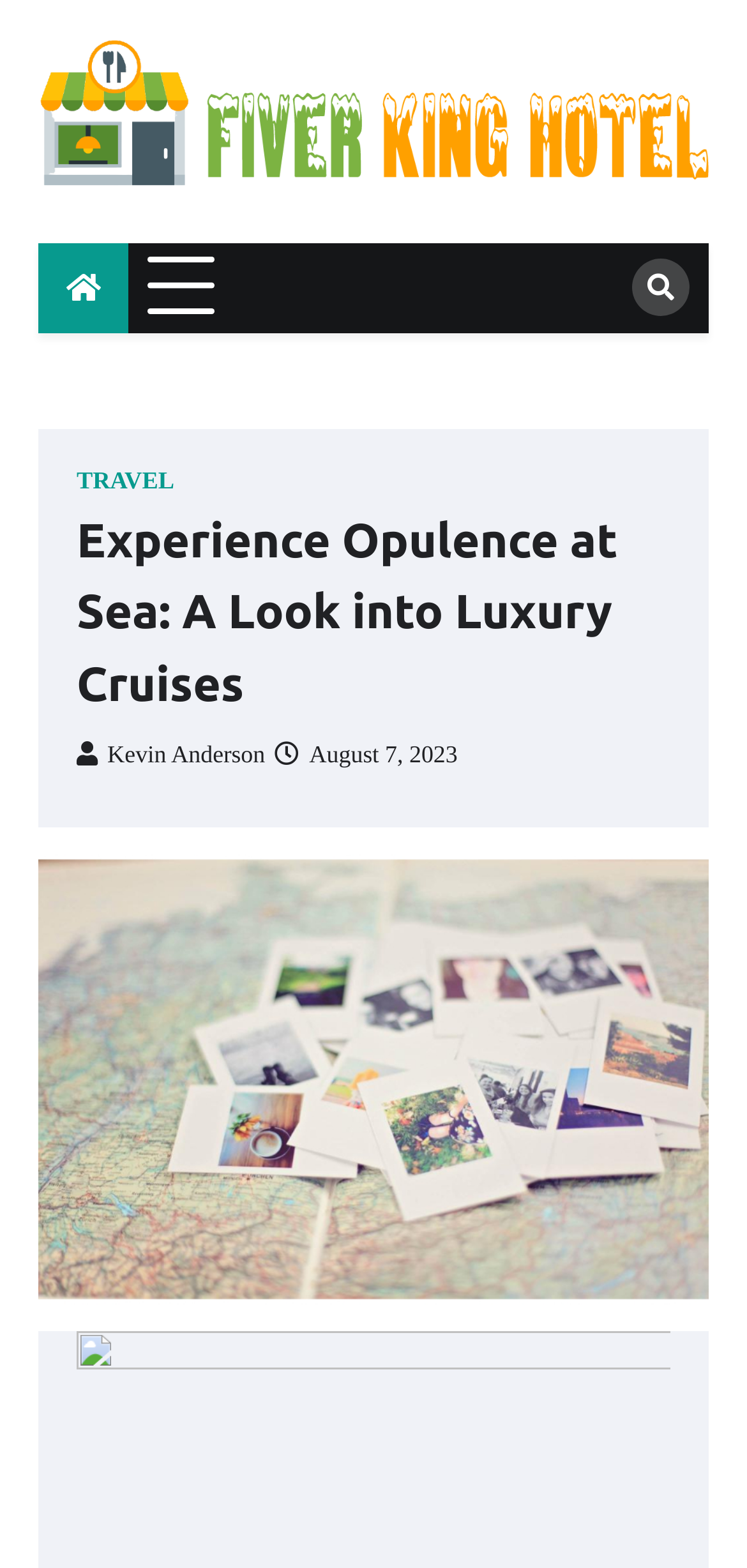Who is the author of the article?
Answer the question in a detailed and comprehensive manner.

The author of the article can be found by looking at the link with the text ' Kevin Anderson' which is present below the heading. This link suggests that Kevin Anderson is the author of the article.